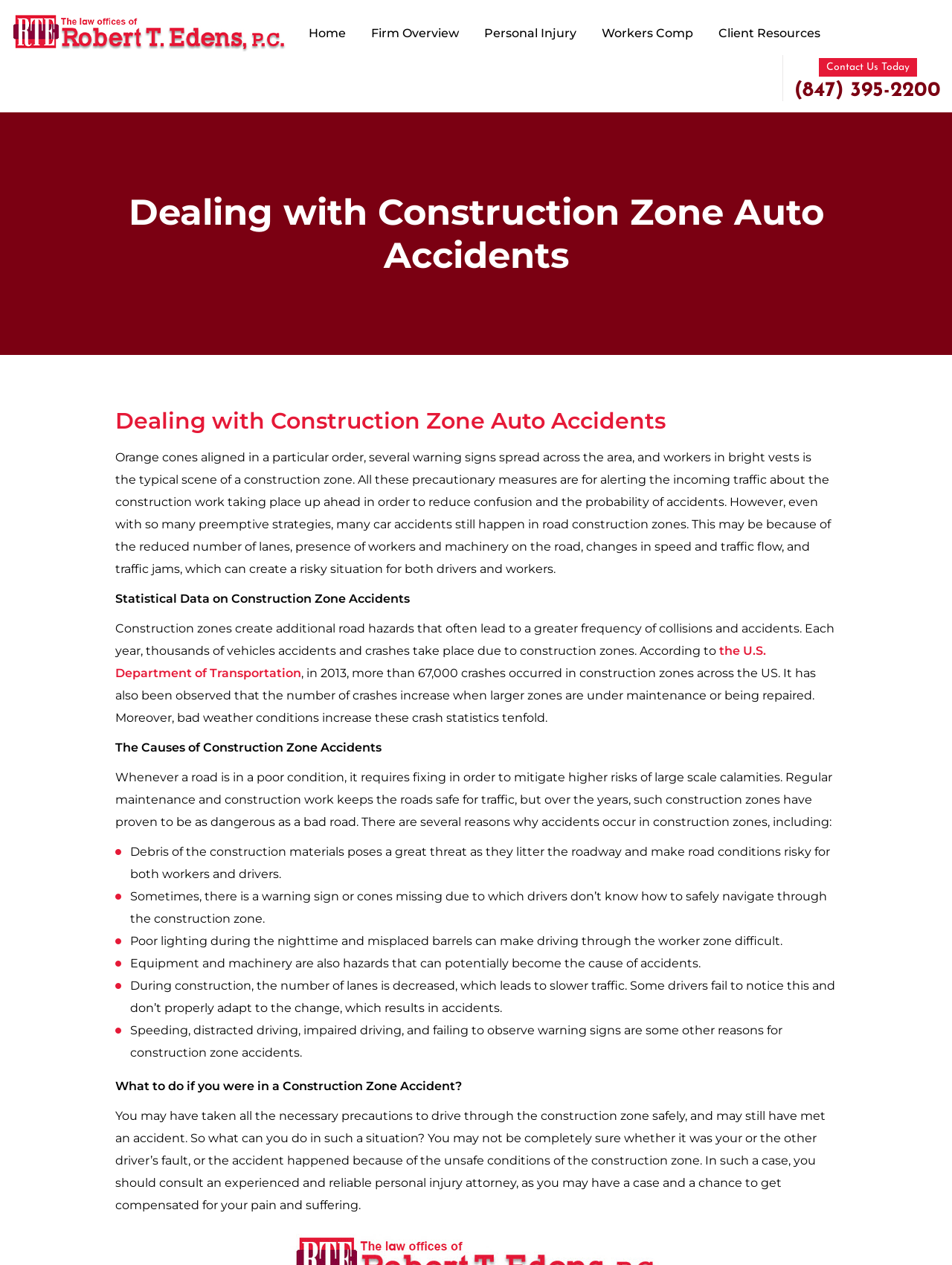Find the bounding box of the element with the following description: "Contact Us Today". The coordinates must be four float numbers between 0 and 1, formatted as [left, top, right, bottom].

[0.86, 0.046, 0.963, 0.061]